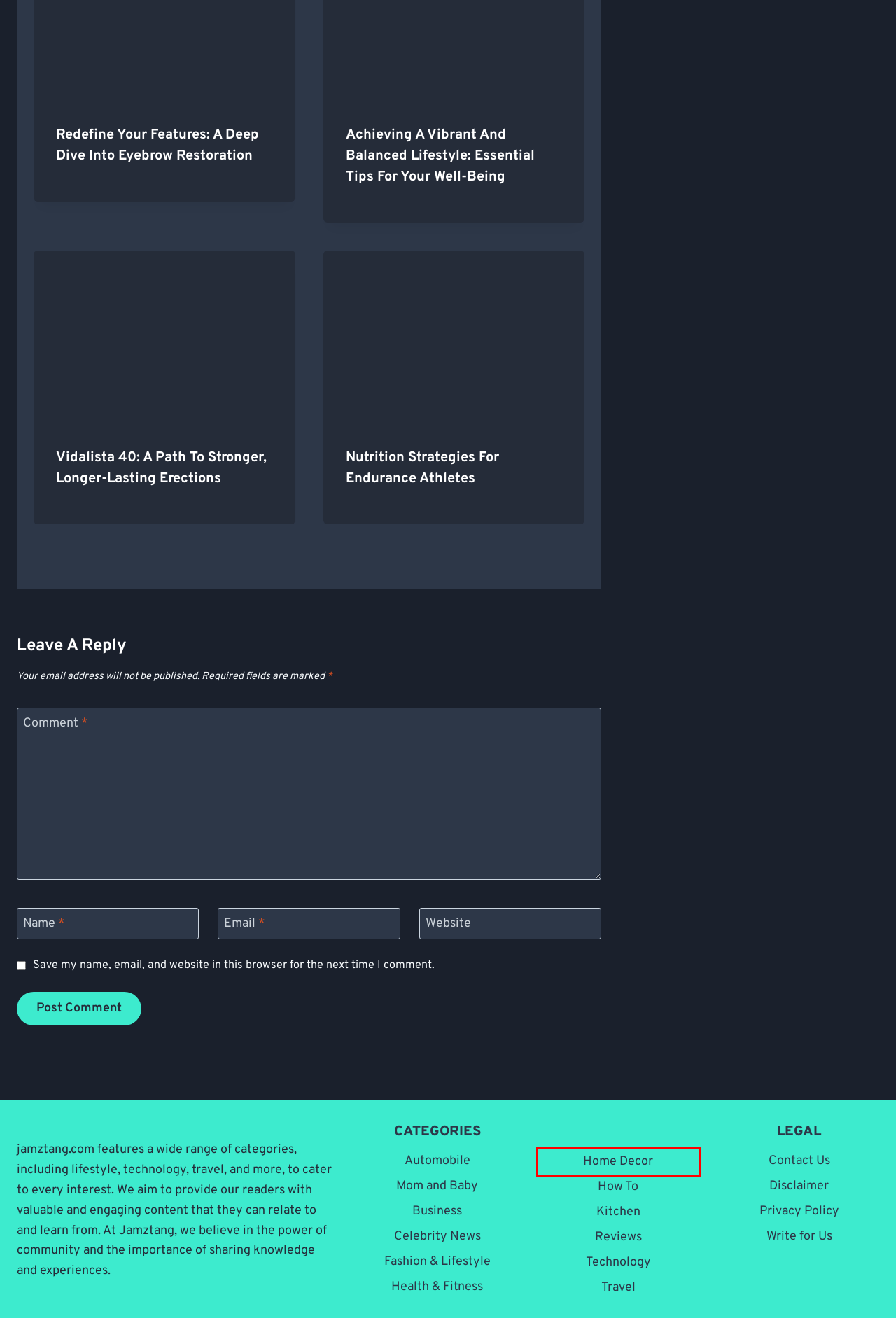You have a screenshot of a webpage with a red rectangle bounding box around an element. Identify the best matching webpage description for the new page that appears after clicking the element in the bounding box. The descriptions are:
A. Nutrition Strategies For Endurance Athletes
B. Privacy Policy
C. Reviews Archives - Jamztang
D. Home Decor Archives - Jamztang
E. Vidalista 40: A Path To Stronger, Longer-lasting Erections
F. Travel Archives - Jamztang
G. Kitchen Archives - Jamztang
H. Mom And Baby Archives - Jamztang

D